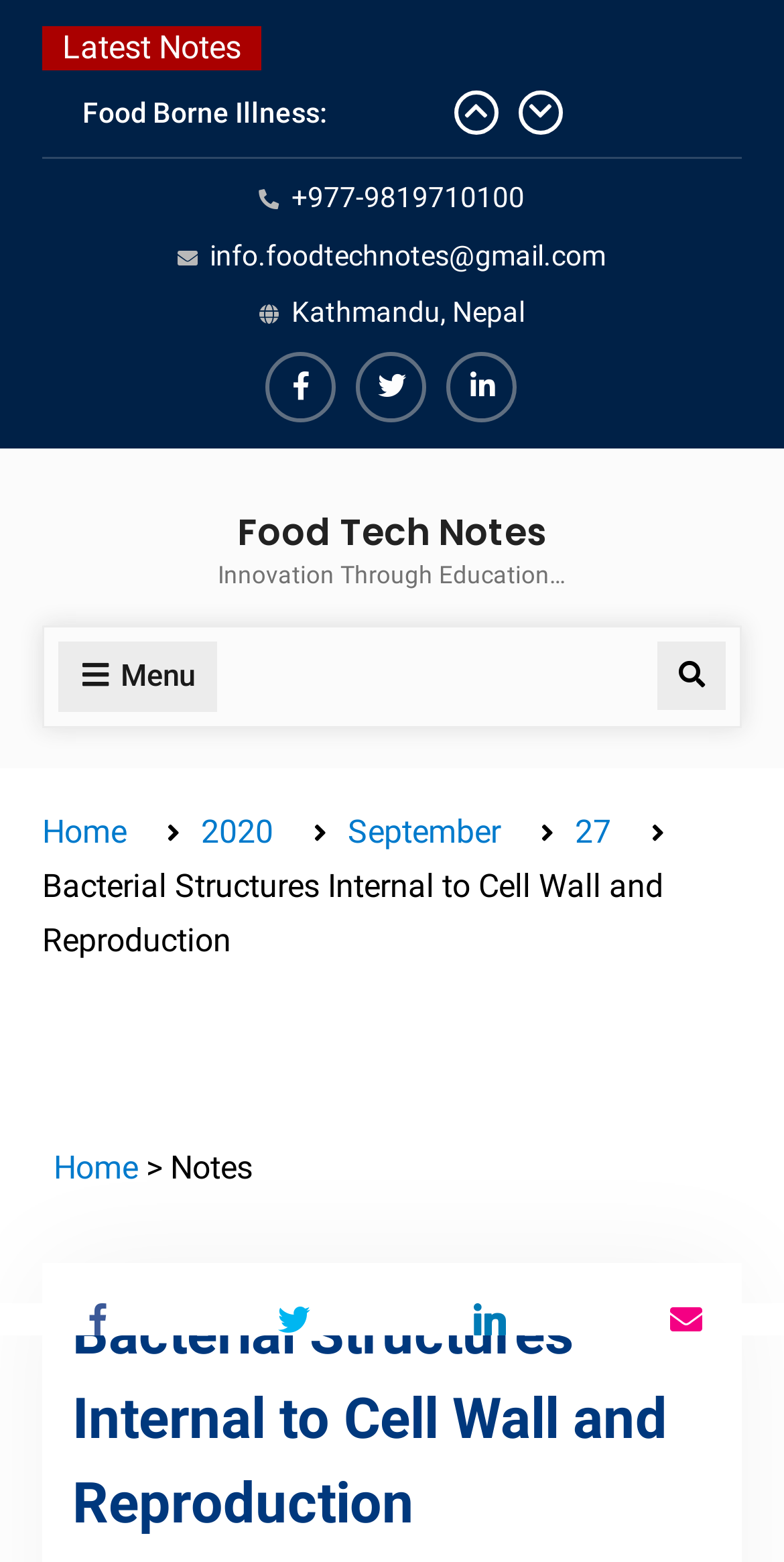Based on the image, provide a detailed response to the question:
What is the contact email address?

I found the contact email address by looking at the link with the text 'info.foodtechnotes@gmail.com', which is likely to be the email address for contacting the website or its administrators.